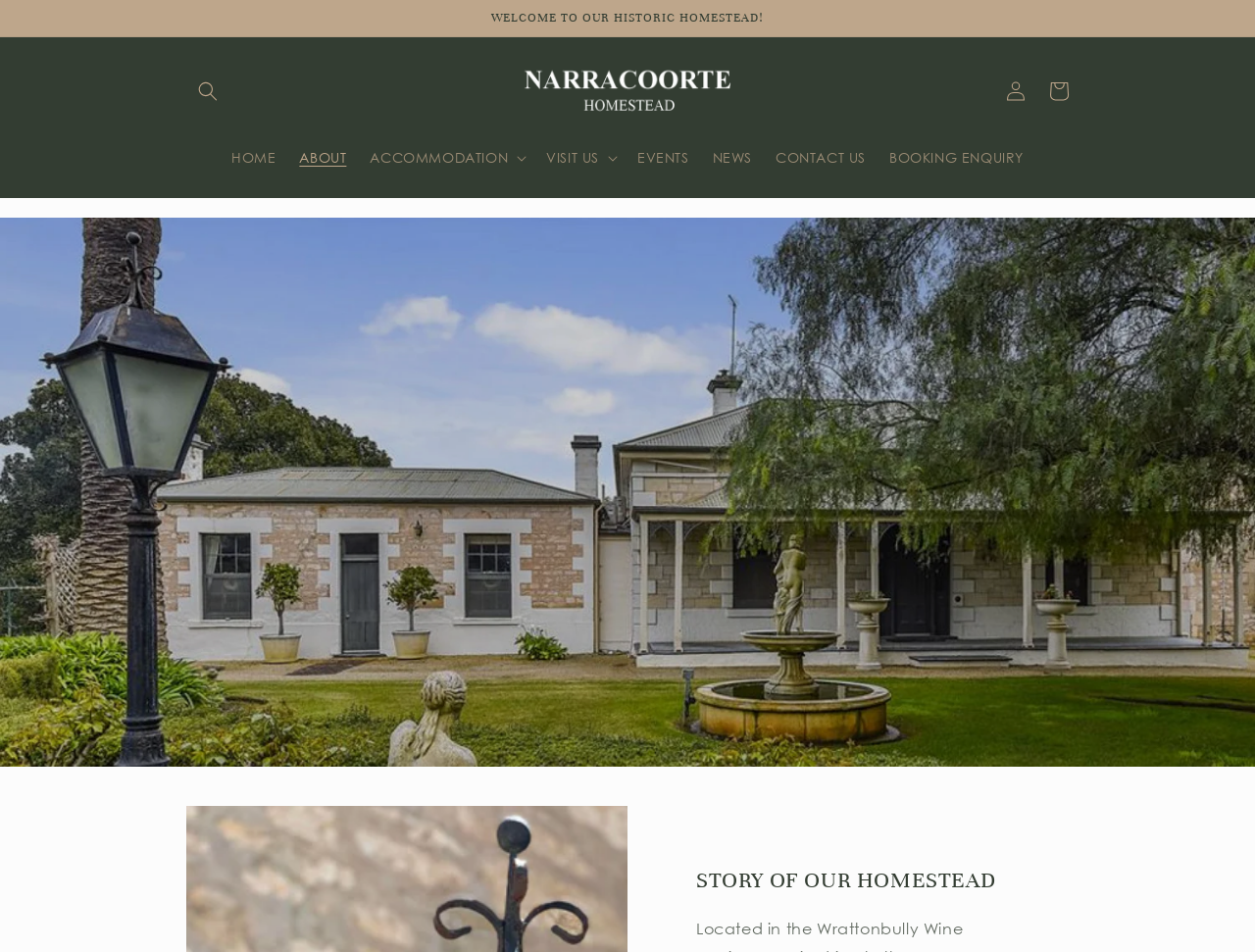Predict the bounding box coordinates of the area that should be clicked to accomplish the following instruction: "Click the 'Join in!' button". The bounding box coordinates should consist of four float numbers between 0 and 1, i.e., [left, top, right, bottom].

None